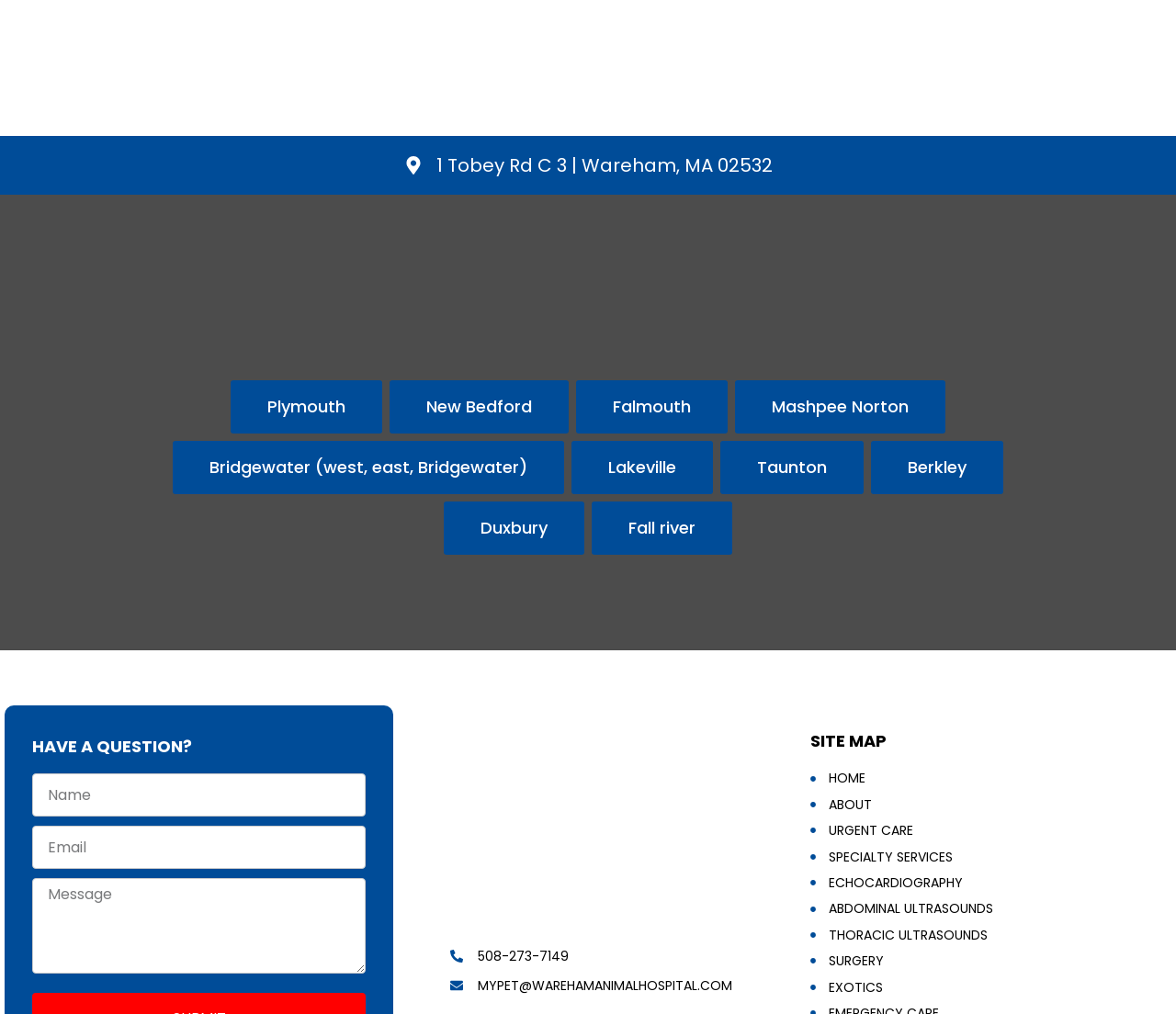Pinpoint the bounding box coordinates of the element you need to click to execute the following instruction: "View URGENT CARE services". The bounding box should be represented by four float numbers between 0 and 1, in the format [left, top, right, bottom].

[0.689, 0.809, 0.973, 0.829]